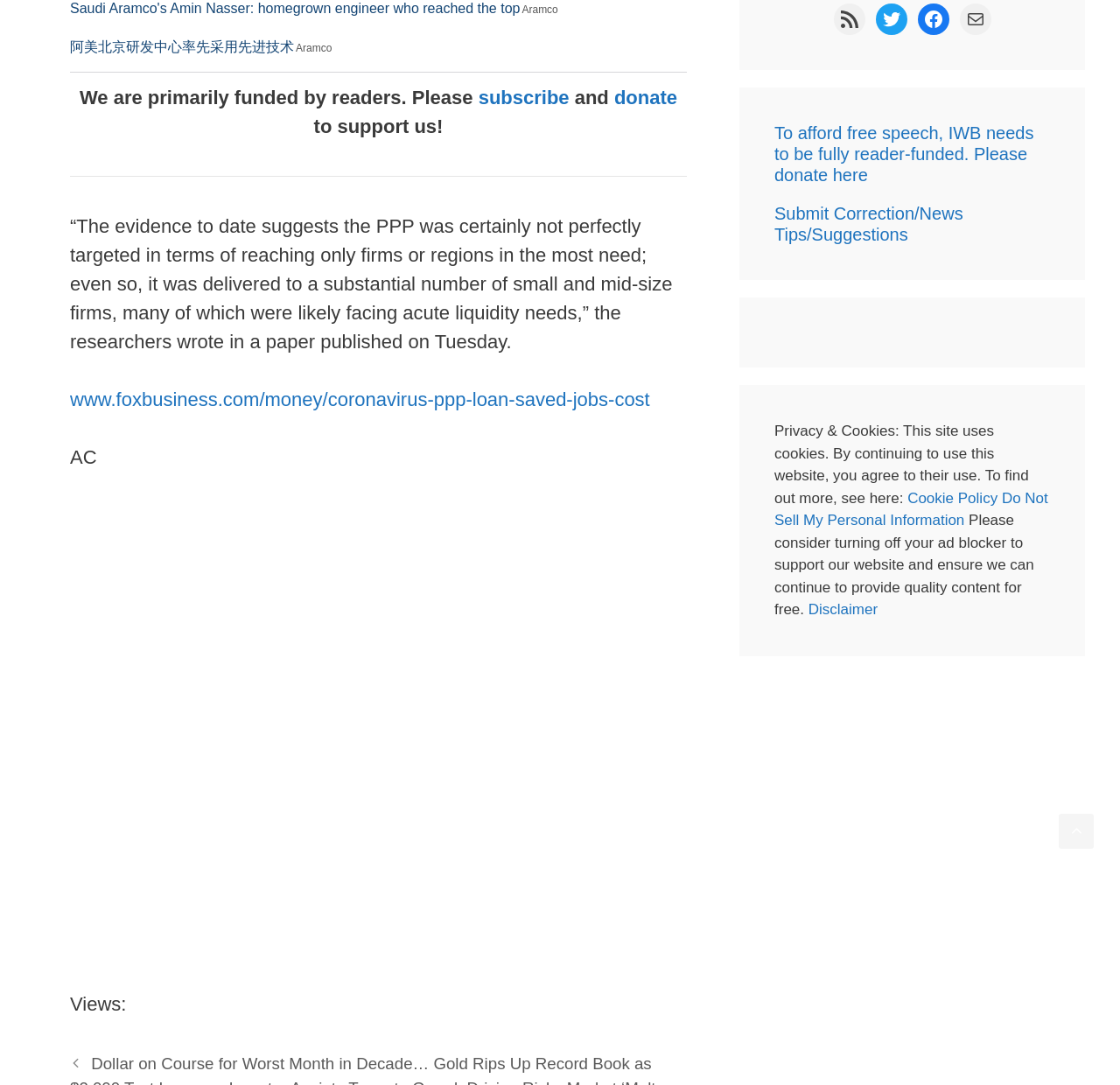Based on the element description "Twitter", predict the bounding box coordinates of the UI element.

[0.782, 0.003, 0.81, 0.032]